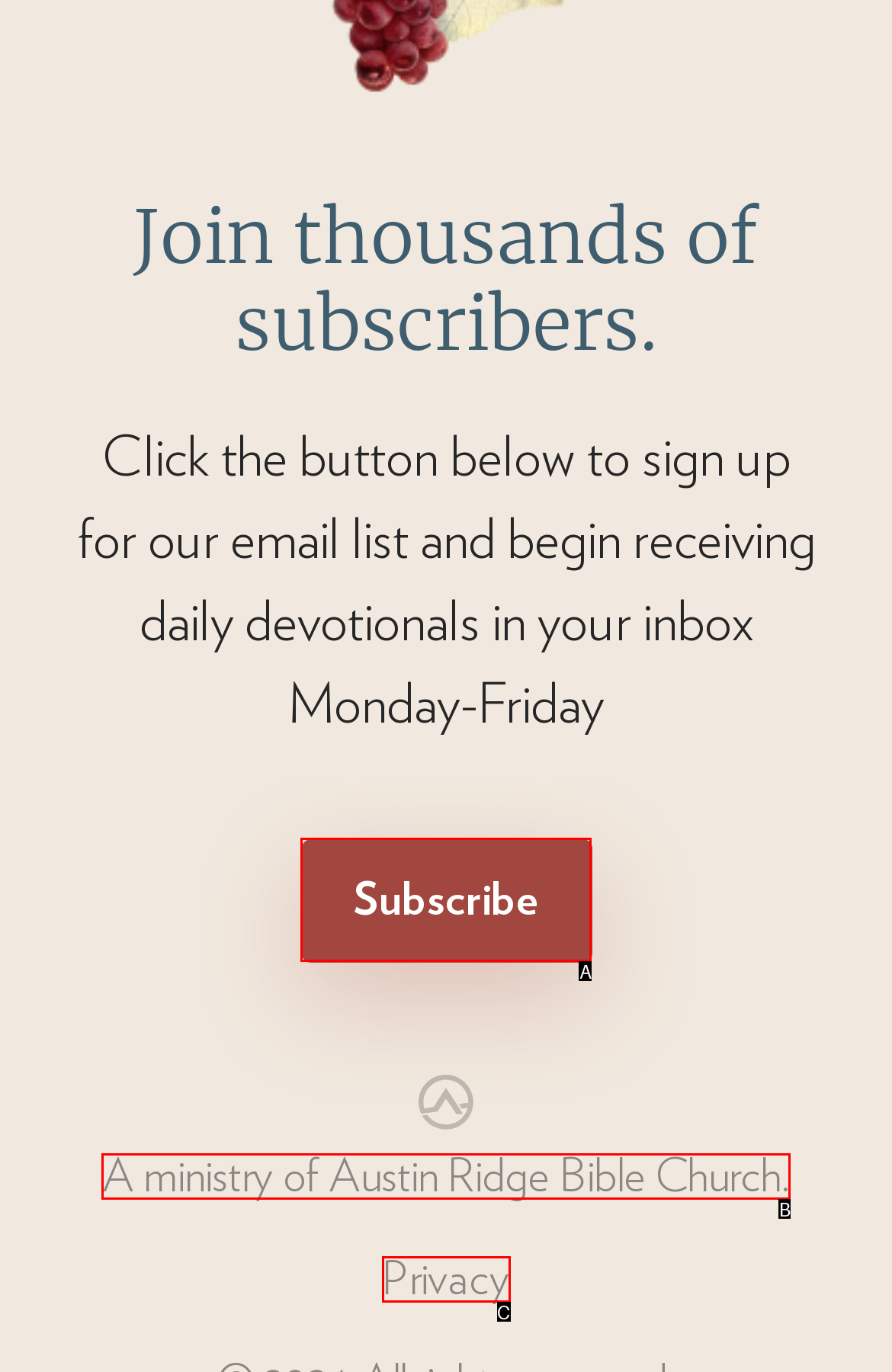From the choices provided, which HTML element best fits the description: Privacy? Answer with the appropriate letter.

C